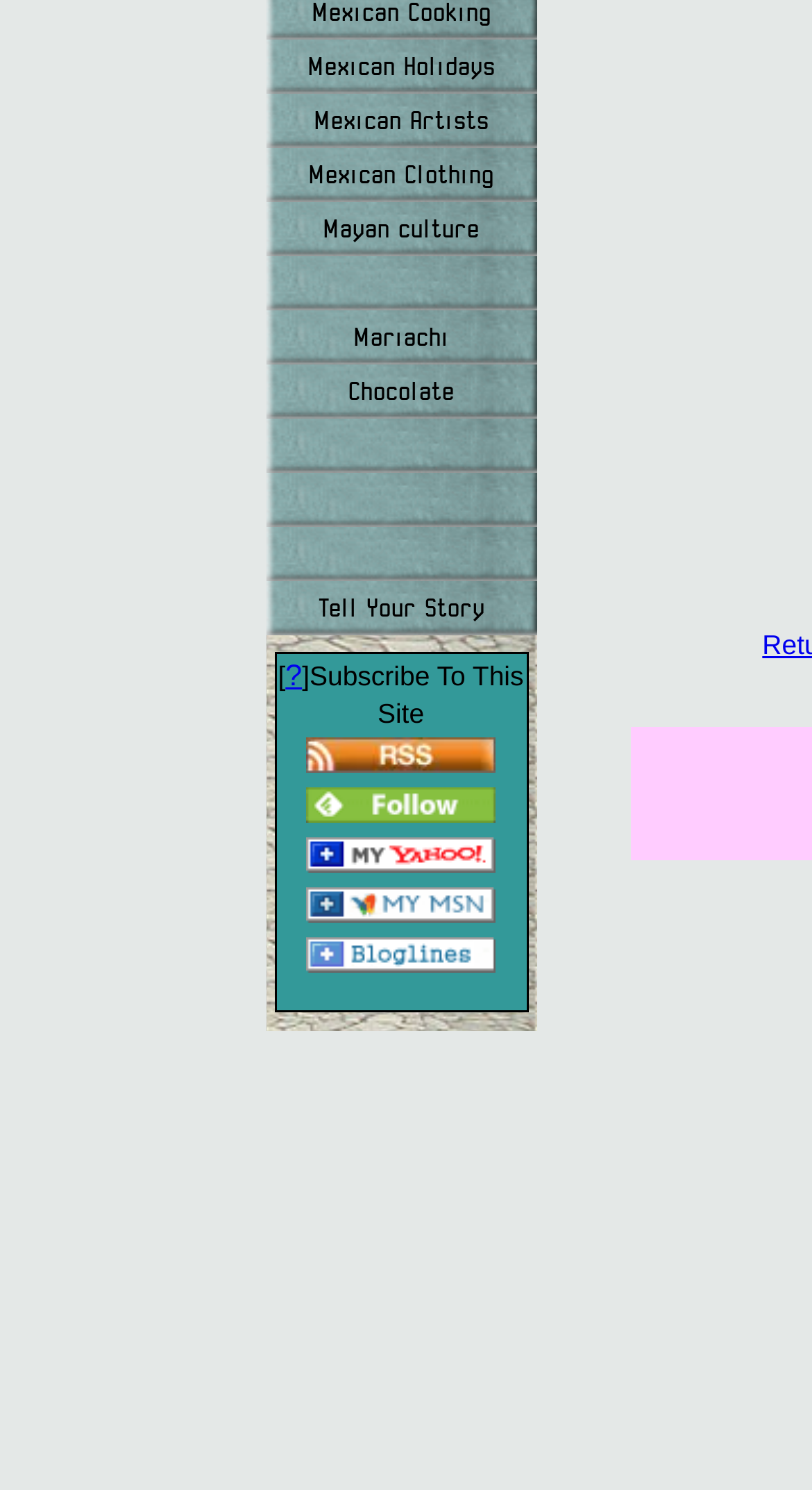Given the element description, predict the bounding box coordinates in the format (top-left x, top-left y, bottom-right x, bottom-right y), using floating point numbers between 0 and 1: alt="Add to My MSN"

[0.377, 0.603, 0.61, 0.624]